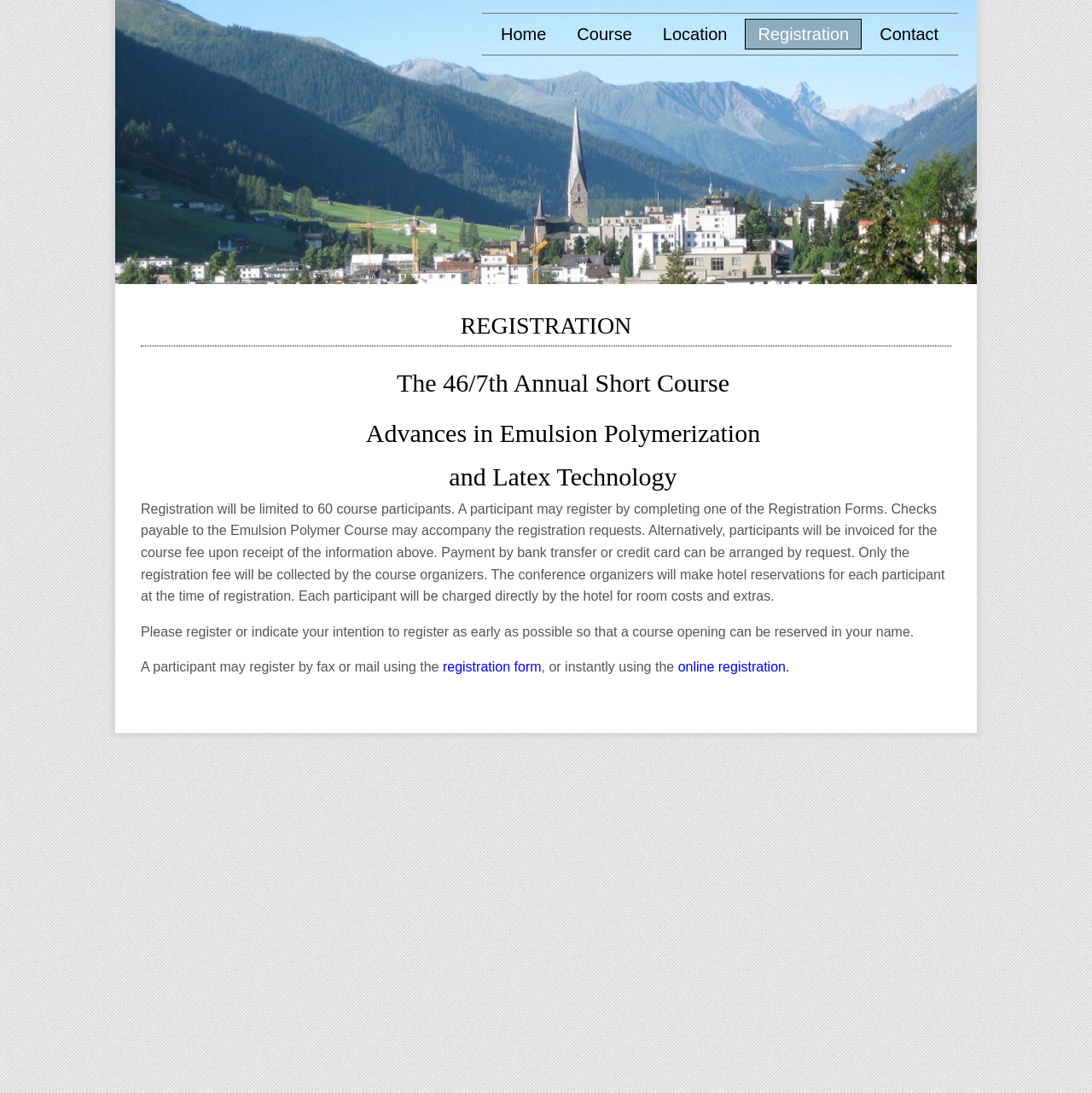Predict the bounding box coordinates for the UI element described as: "blog". The coordinates should be four float numbers between 0 and 1, presented as [left, top, right, bottom].

None